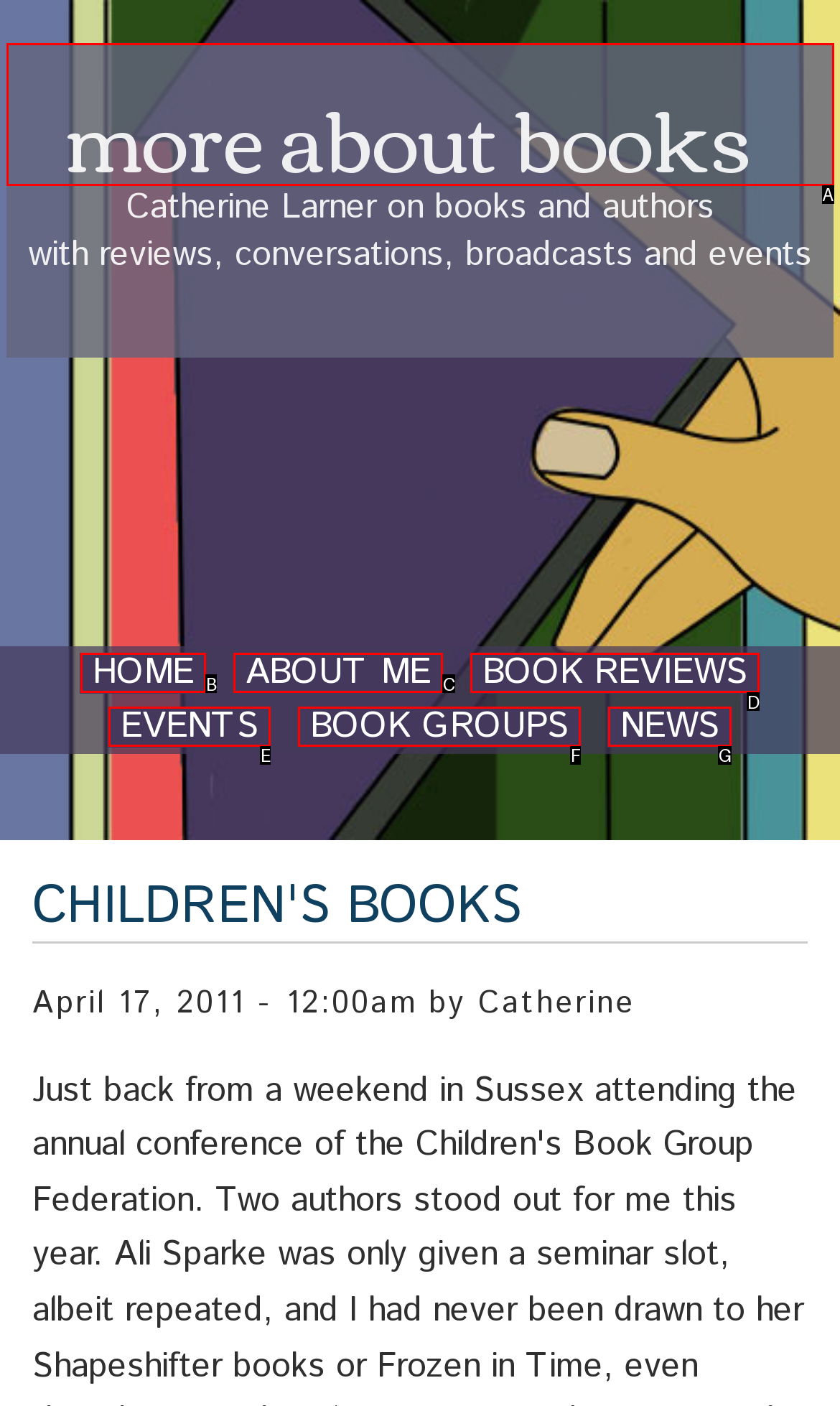Identify which HTML element matches the description: alt="ログイン". Answer with the correct option's letter.

None